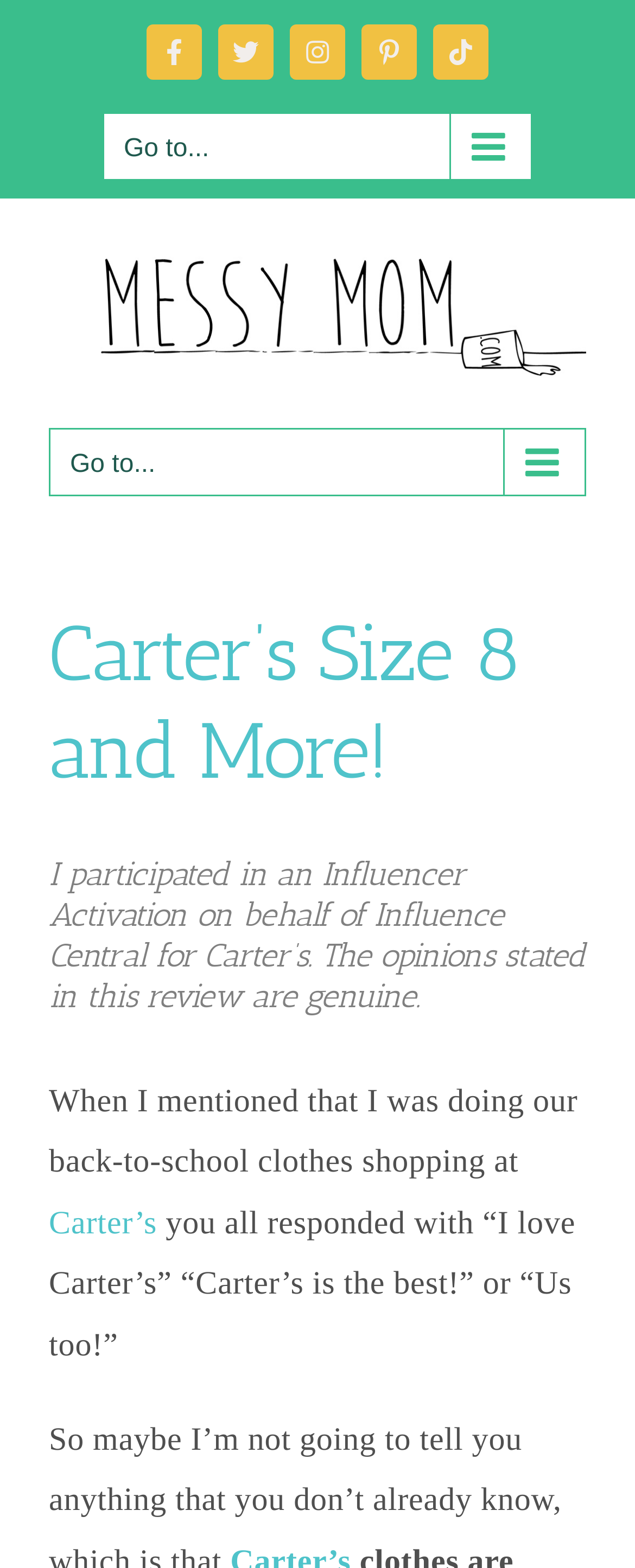Find the bounding box coordinates corresponding to the UI element with the description: "X". The coordinates should be formatted as [left, top, right, bottom], with values as floats between 0 and 1.

[0.344, 0.016, 0.431, 0.051]